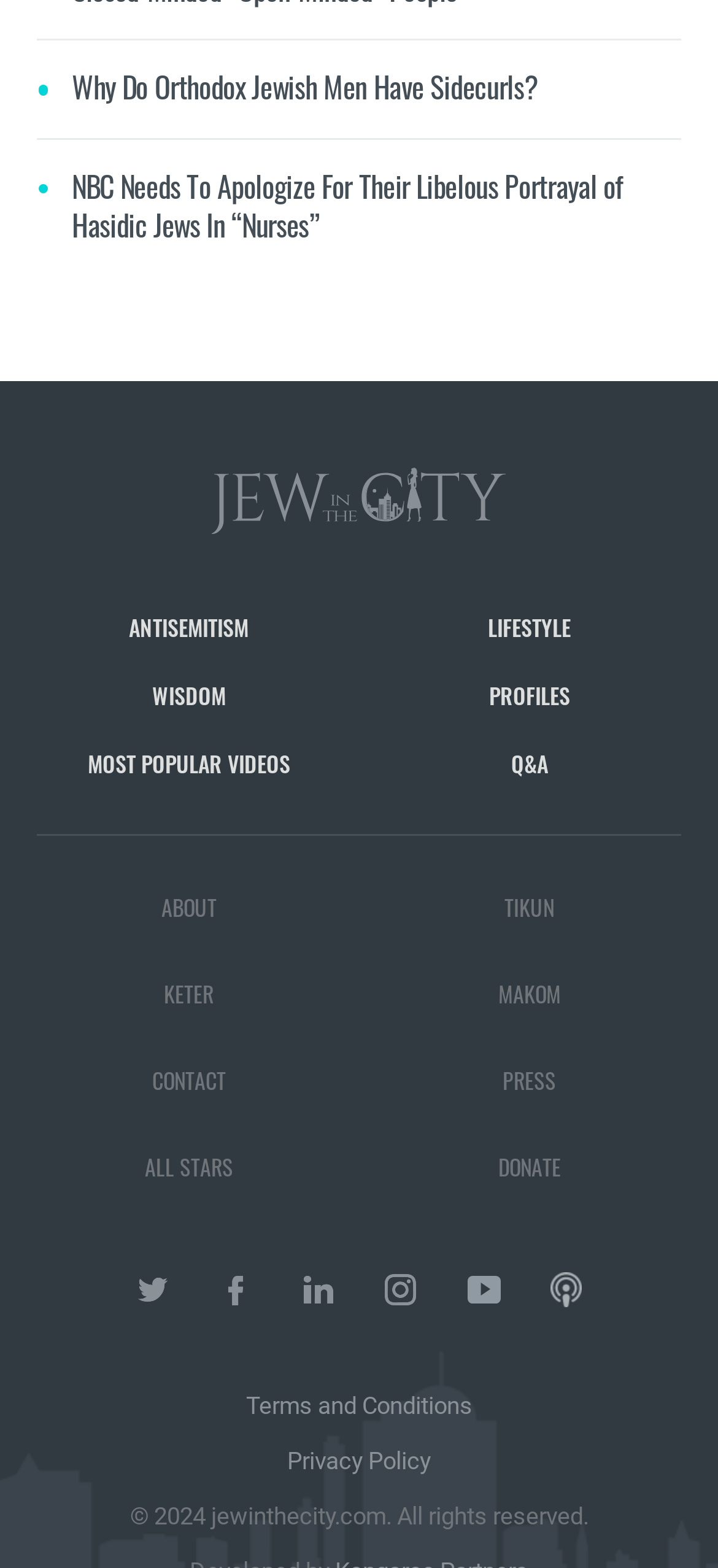Locate the bounding box of the UI element based on this description: "parent_node: ANTISEMITISM". Provide four float numbers between 0 and 1 as [left, top, right, bottom].

[0.295, 0.297, 0.705, 0.34]